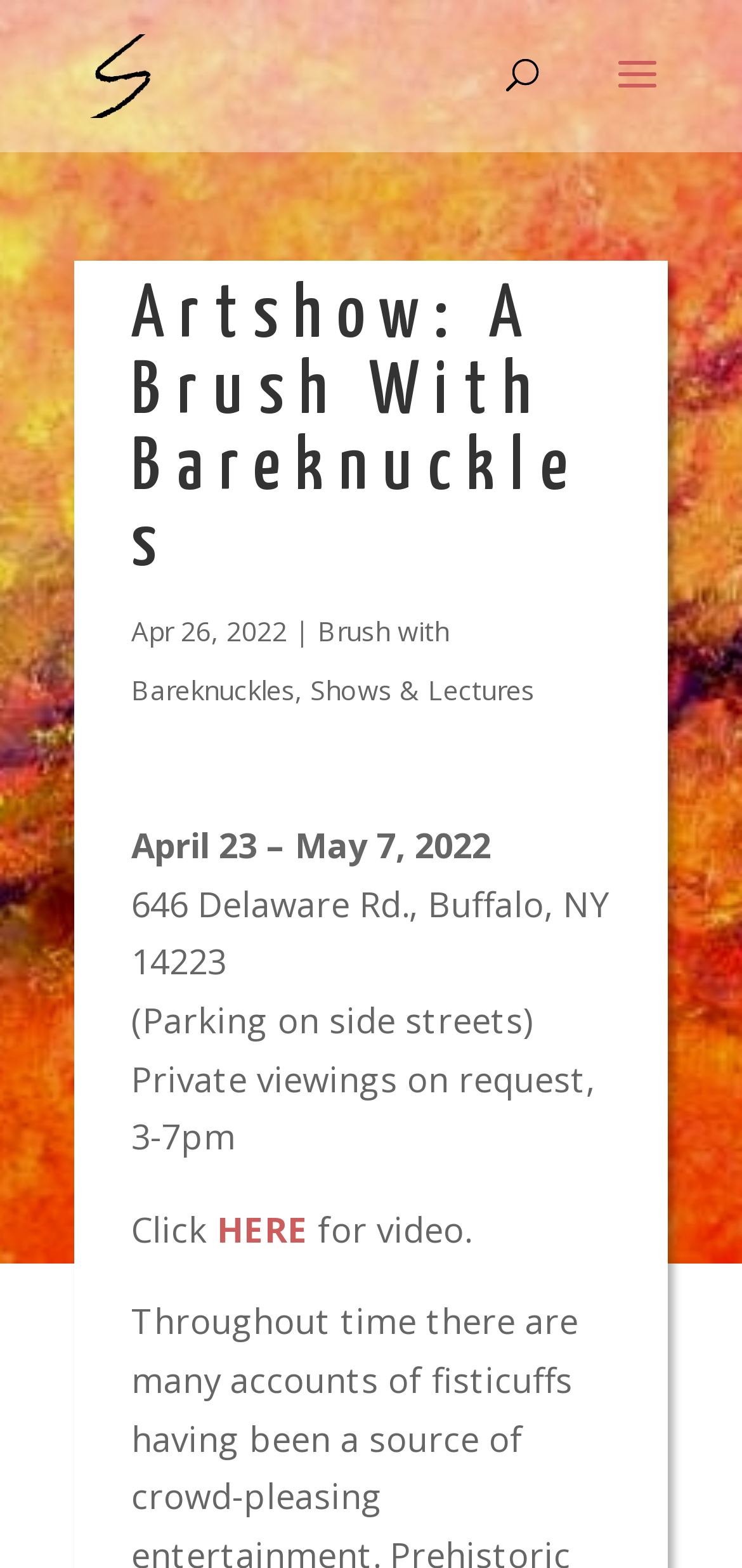Provide a brief response to the question below using one word or phrase:
What is the title of the art show?

A Brush With Bareknuckles